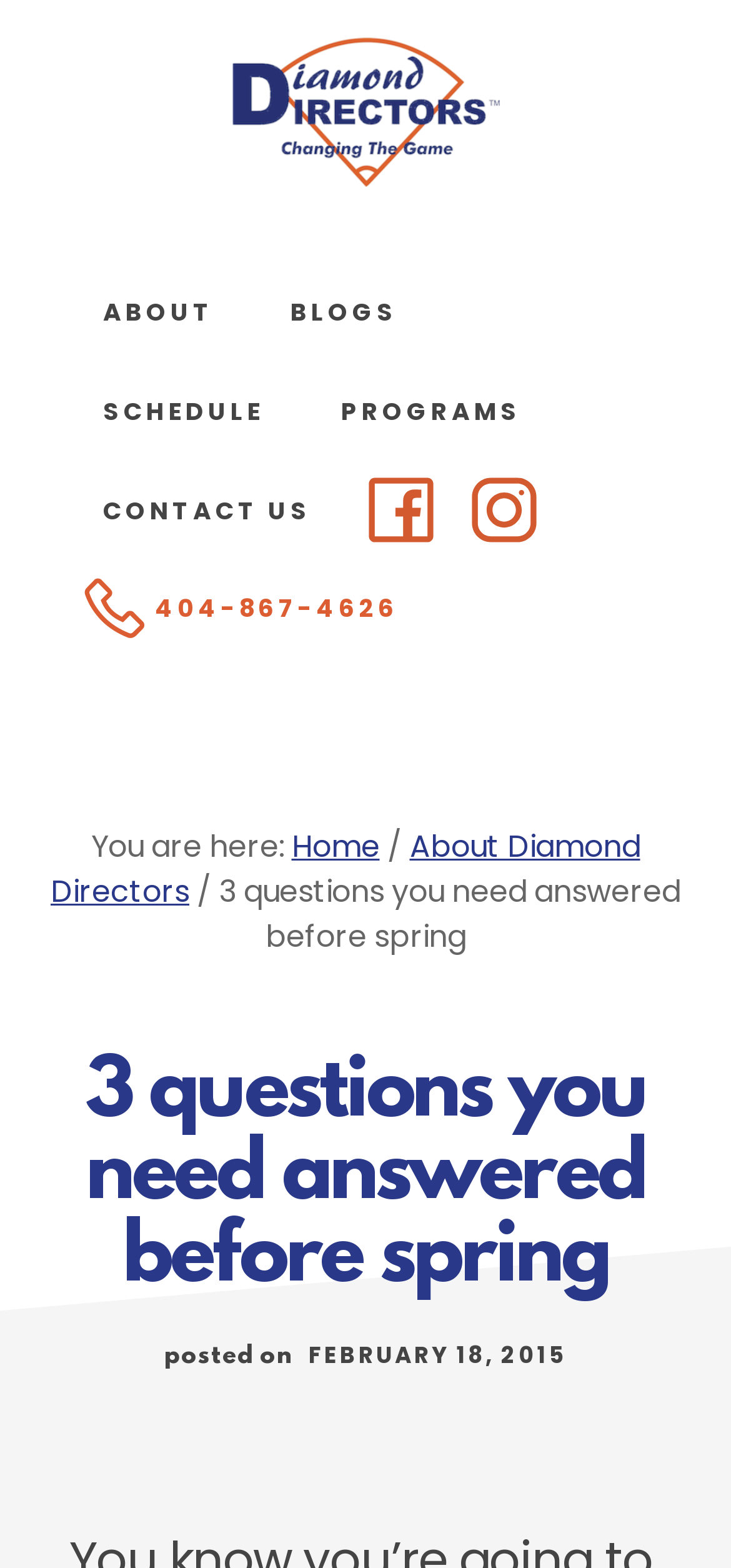Identify the main heading from the webpage and provide its text content.

3 questions you need answered before spring